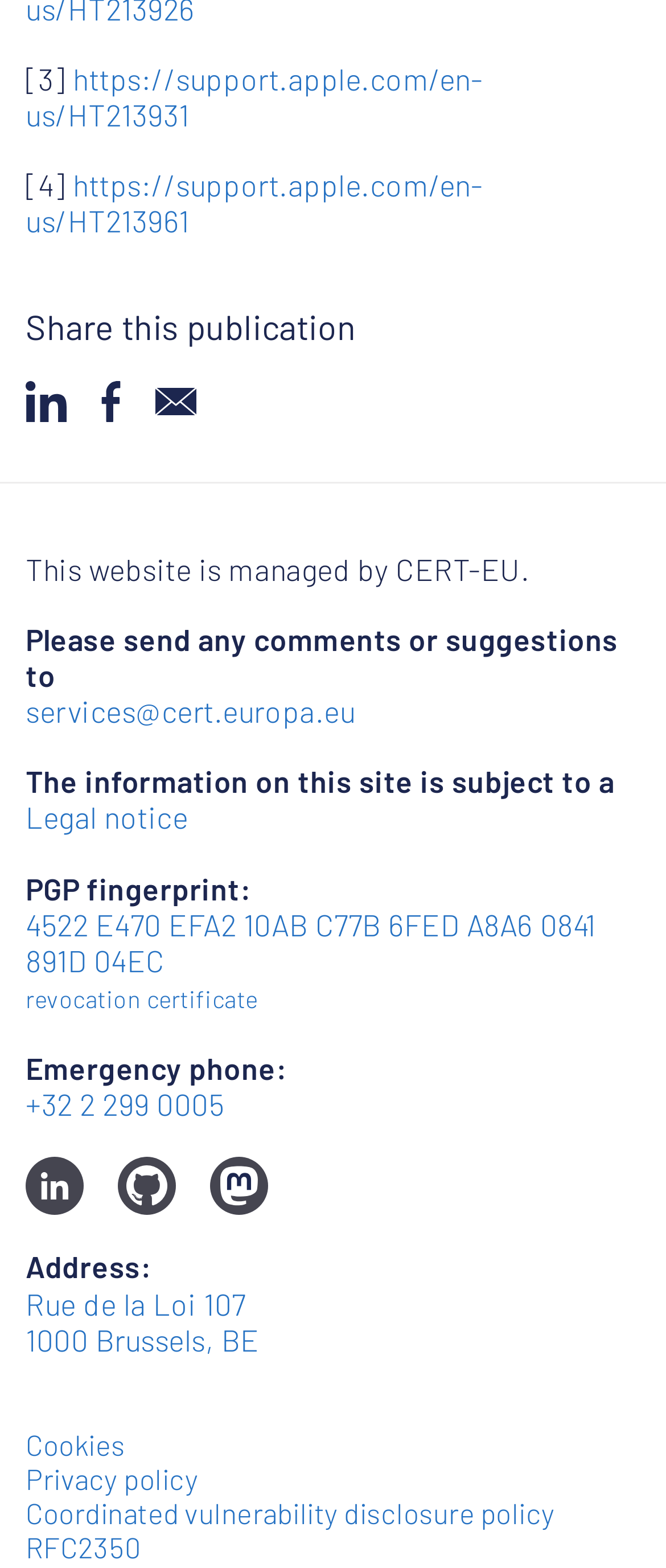Review the image closely and give a comprehensive answer to the question: What is the website managed by?

The answer can be found in the static text element with the bounding box coordinates [0.038, 0.35, 0.795, 0.374], which states 'This website is managed by CERT-EU.'